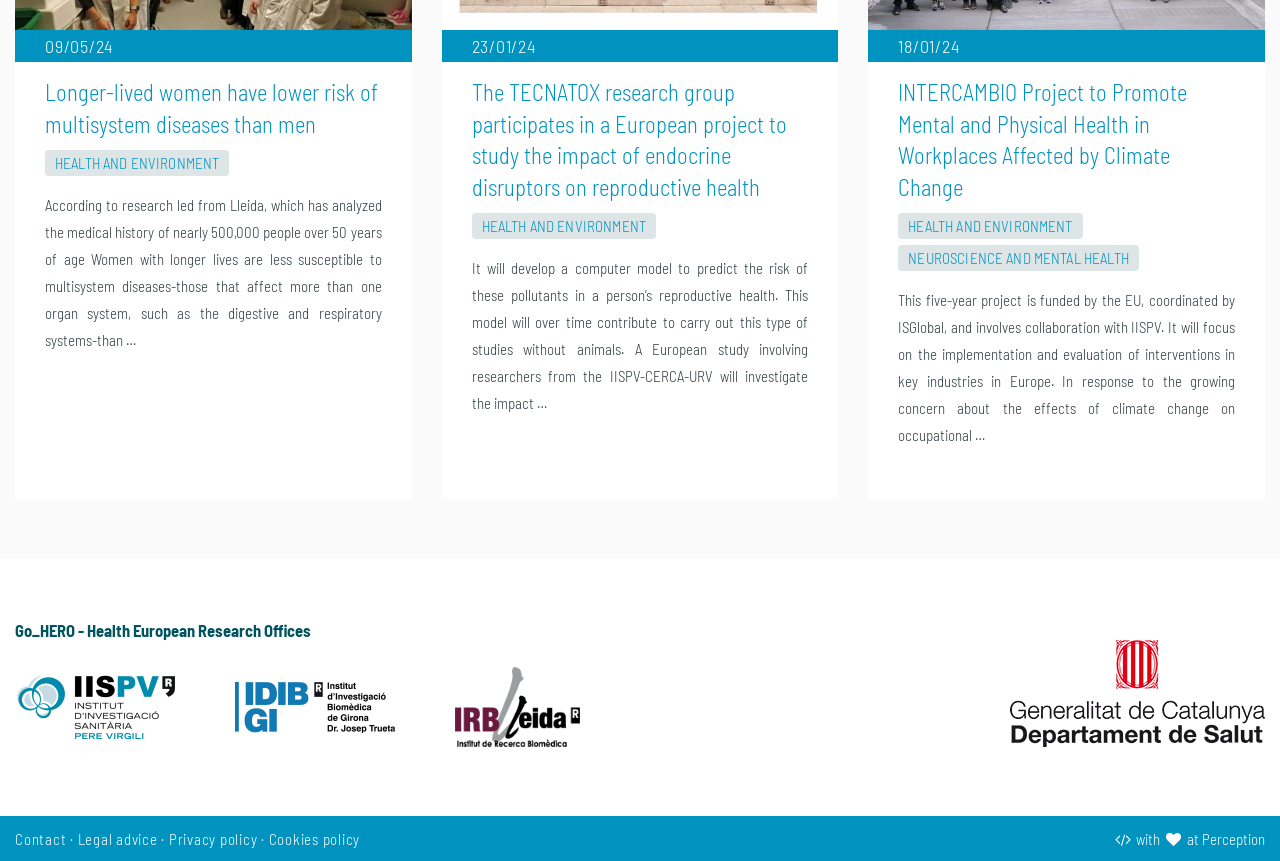Please provide the bounding box coordinates for the element that needs to be clicked to perform the instruction: "Click the Contact link". The coordinates must consist of four float numbers between 0 and 1, formatted as [left, top, right, bottom].

[0.012, 0.959, 0.052, 0.99]